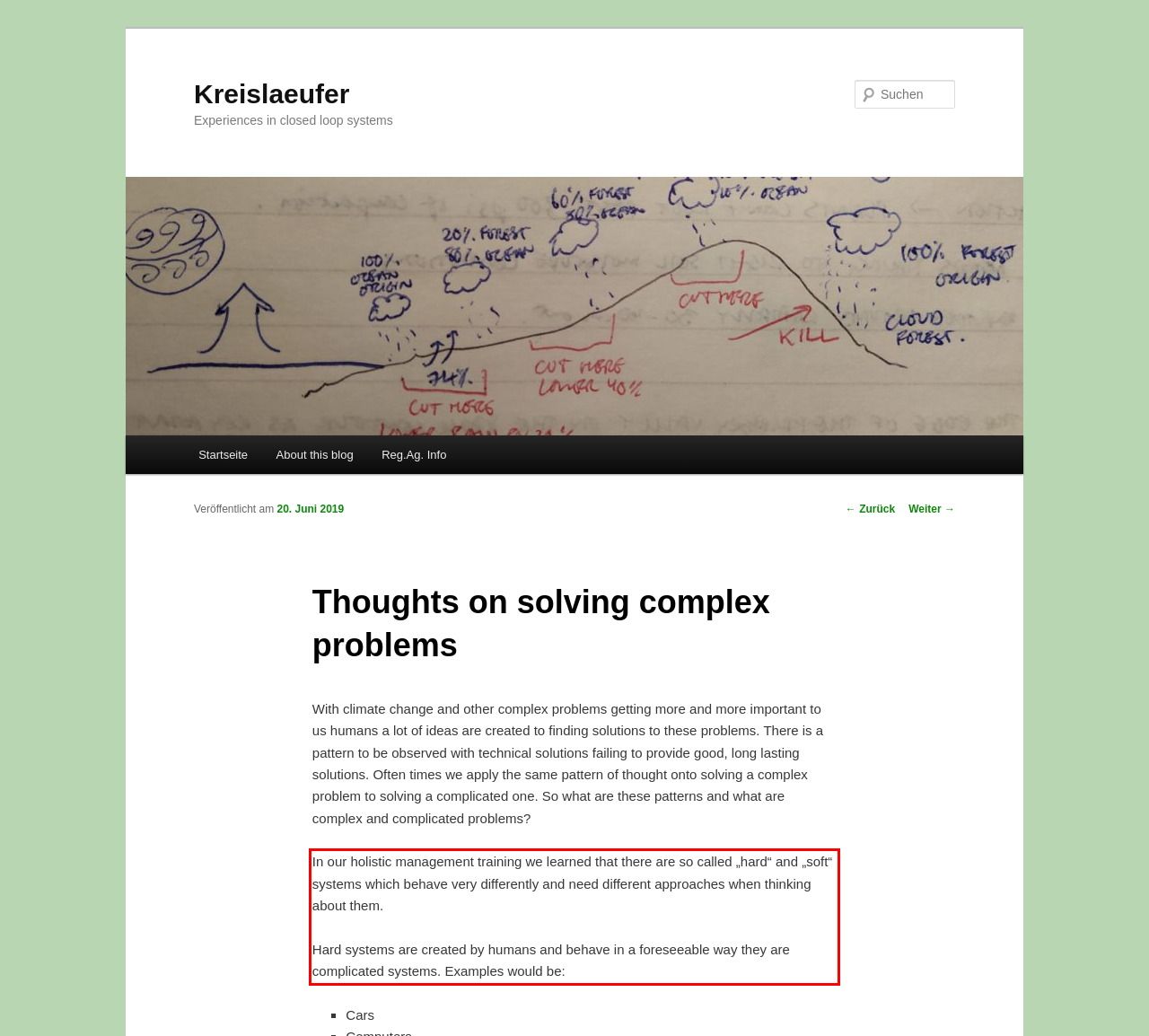Using the provided screenshot, read and generate the text content within the red-bordered area.

In our holistic management training we learned that there are so called „hard“ and „soft“ systems which behave very differently and need different approaches when thinking about them. Hard systems are created by humans and behave in a foreseeable way they are complicated systems. Examples would be: